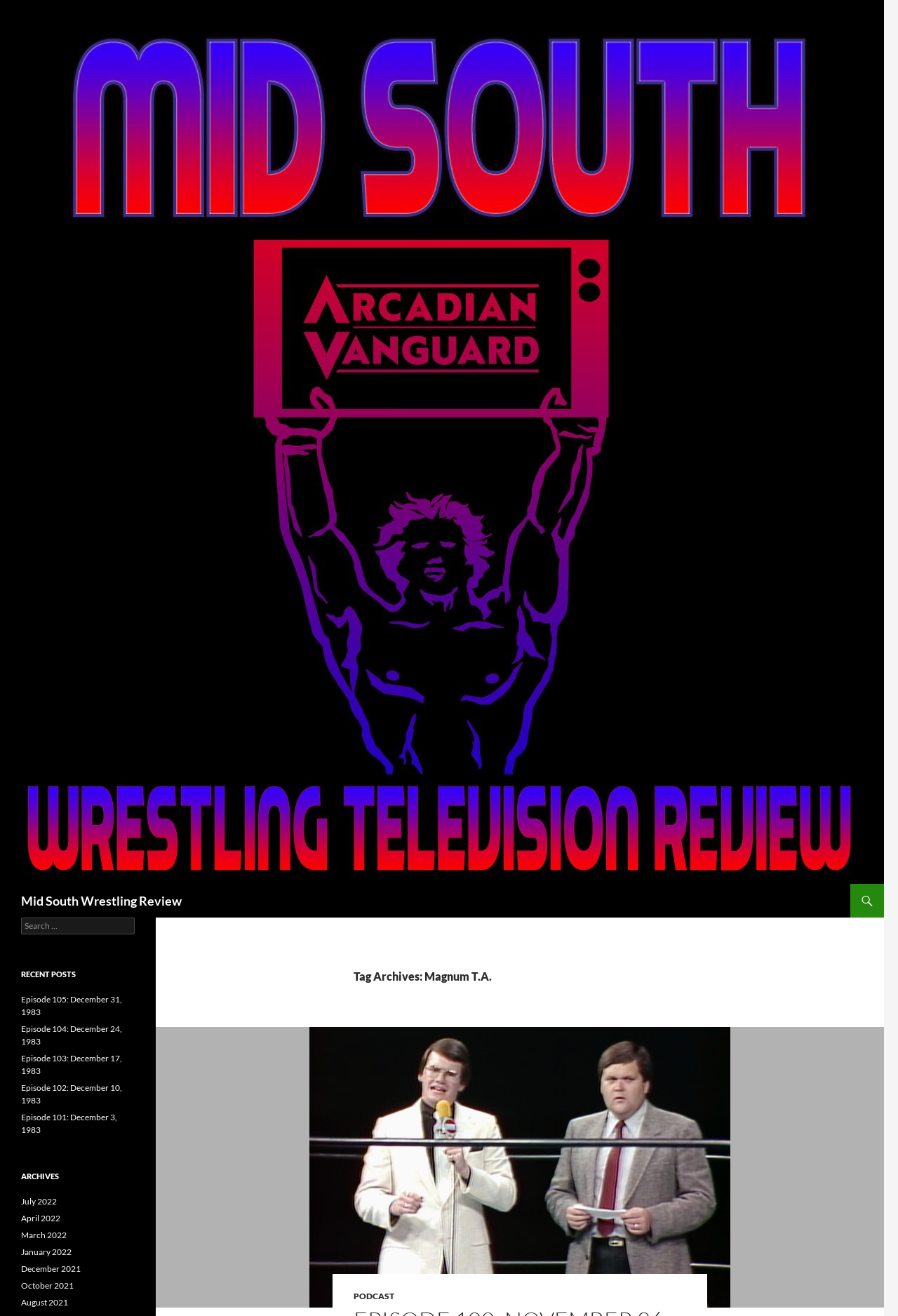Construct a comprehensive description capturing every detail on the webpage.

The webpage is dedicated to the Magnum T.A. Archives of Mid South Wrestling Review. At the top, there is a prominent image with the title "Mid South Wrestling Review" and a link with the same text. Below the image, there is a heading with the same title, accompanied by another link.

To the right of the image, there is a search bar with a label "Search for:" and a search box. Above the search bar, there is a link to "SKIP TO CONTENT". 

The main content of the page is divided into sections. The first section is headed by "Tag Archives: Magnum T.A." and contains a hidden link. Below this section, there is a link to "PODCAST".

The next section is headed by "RECENT POSTS" and lists five links to episode reviews, each with a date in December 1983. 

The final section is headed by "ARCHIVES" and lists eight links to monthly archives, ranging from July 2022 to August 2021.